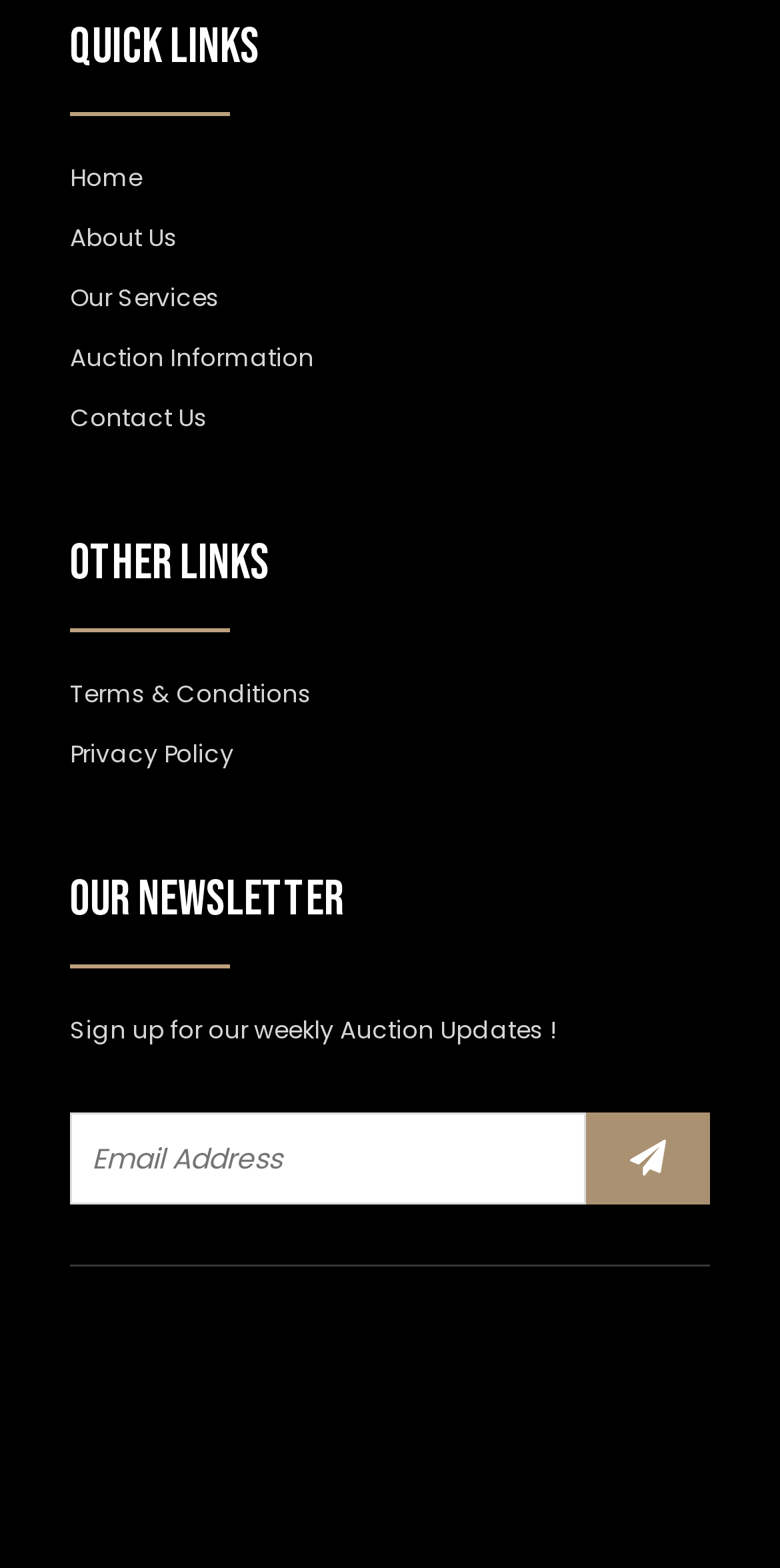Please reply to the following question using a single word or phrase: 
What is the theme of the website?

Auction